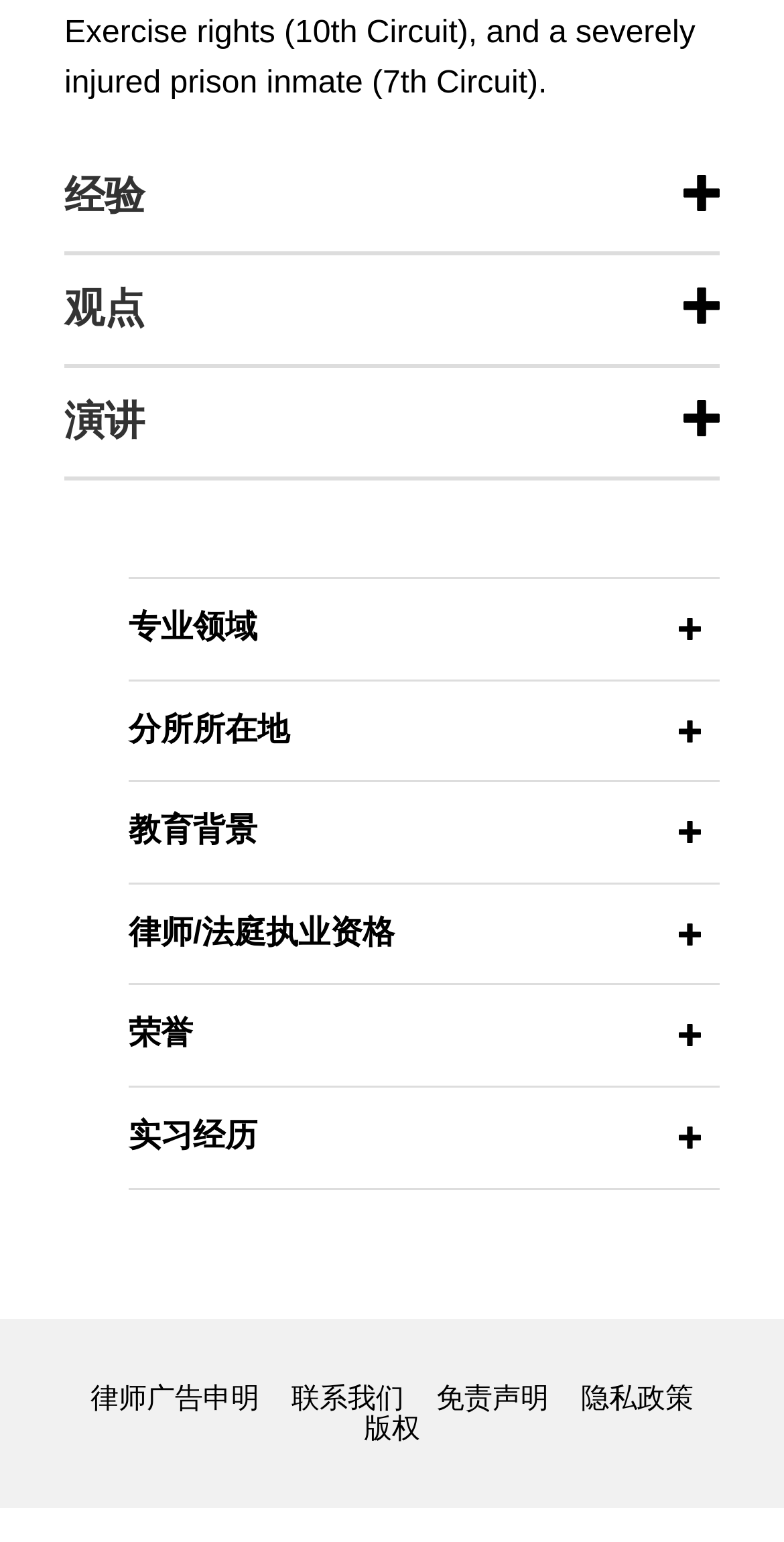What is the URL of the link at the bottom of the webpage? From the image, respond with a single word or brief phrase.

www.jonesday.com